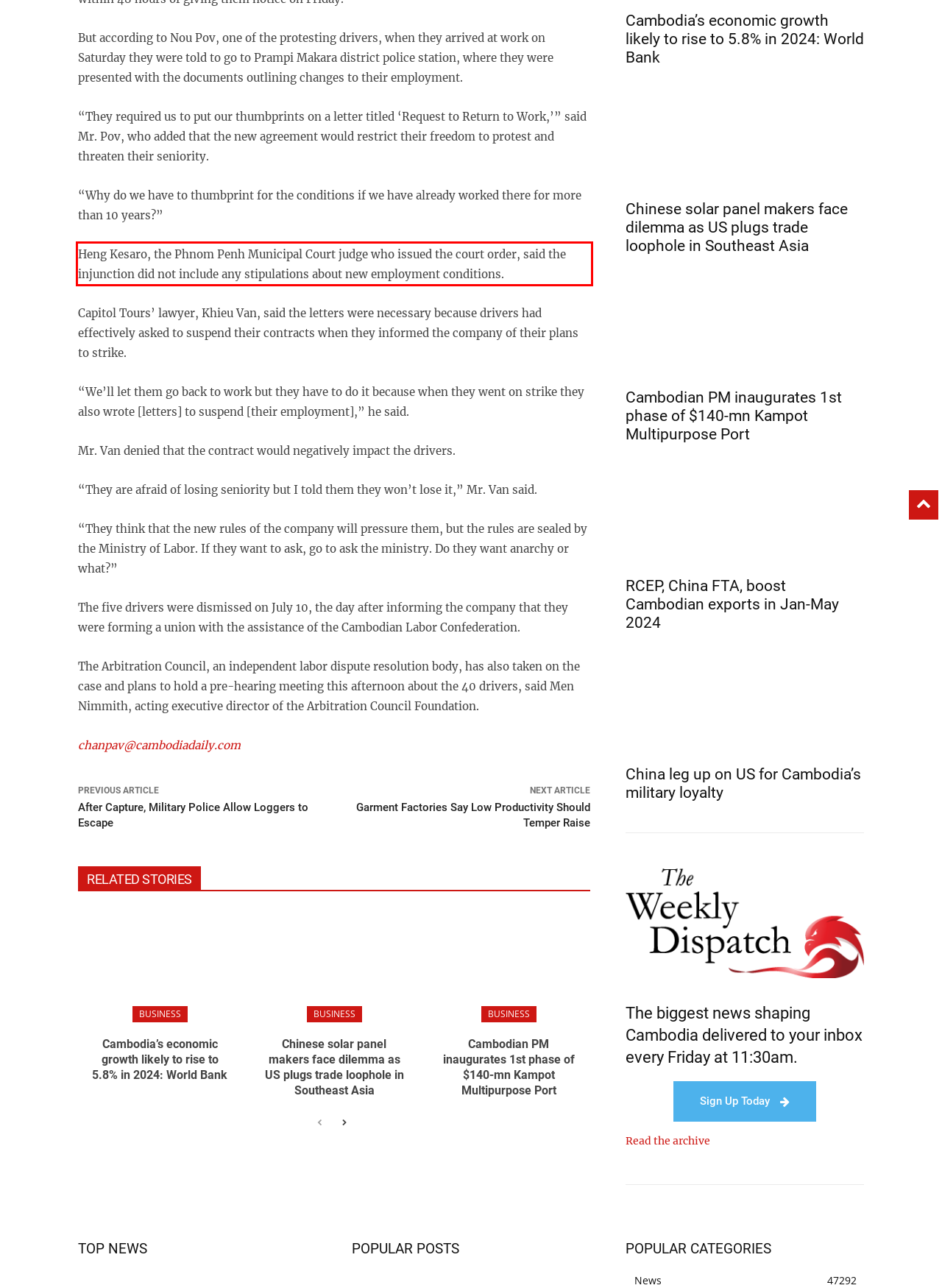There is a screenshot of a webpage with a red bounding box around a UI element. Please use OCR to extract the text within the red bounding box.

Heng Kesaro, the Phnom Penh Municipal Court judge who issued the court order, said the injunction did not include any stipulations about new employment conditions.